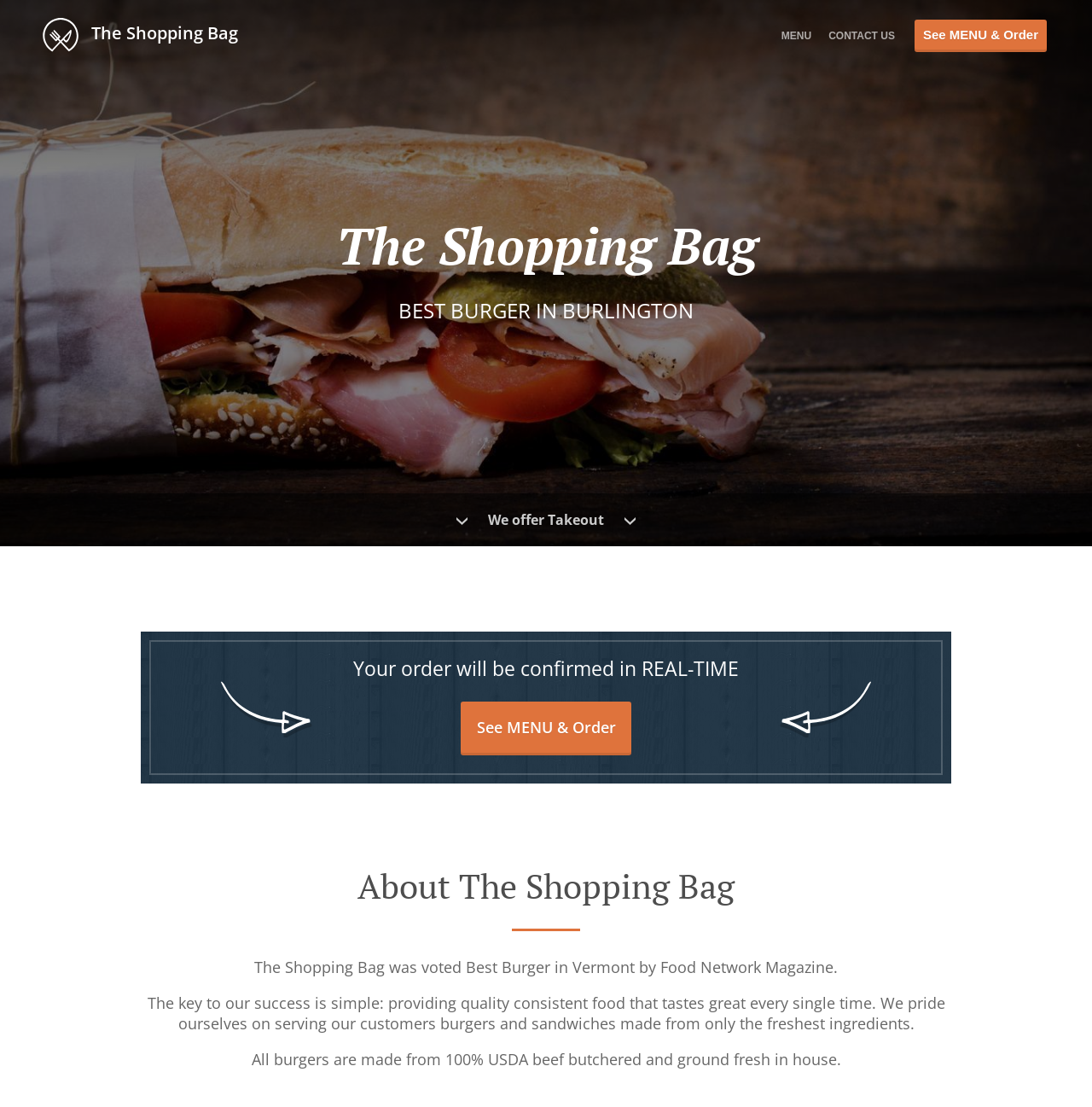Create an in-depth description of the webpage, covering main sections.

The webpage is about The Shopping Bag, a restaurant in Burlington that serves burgers and sandwiches. At the top left, there is a link to the restaurant's name, "The Shopping Bag". To the right of it, there are three links: "MENU", "CONTACT US", and a button "See MENU & Order". 

Below the top links, there is a large heading that reads "The Shopping Bag" and a subheading "BEST BURGER IN BURLINGTON". 

Further down, there is a heading that informs customers that their orders will be confirmed in real-time. Below this heading, there is another "See MENU & Order" button. 

On the lower half of the page, there is a section about the restaurant. It starts with a heading "About The Shopping Bag" followed by a horizontal separator line. Below the separator, there are three paragraphs of text. The first paragraph mentions that The Shopping Bag was voted Best Burger in Vermont by Food Network Magazine. The second paragraph explains the restaurant's philosophy of providing quality food made from fresh ingredients. The third paragraph highlights that all burgers are made from 100% USDA beef butchered and ground fresh in-house.